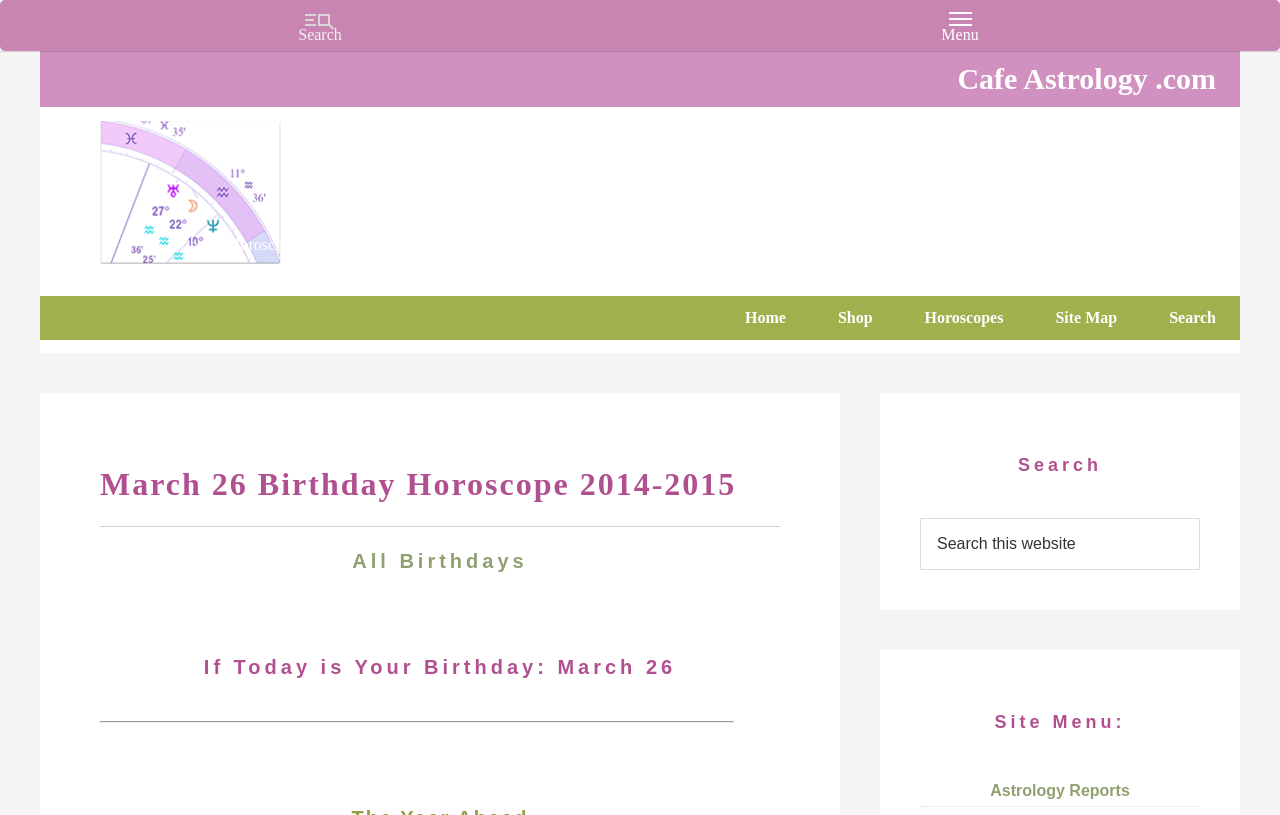Answer the question below using just one word or a short phrase: 
What is the birthday being discussed on this webpage?

March 26